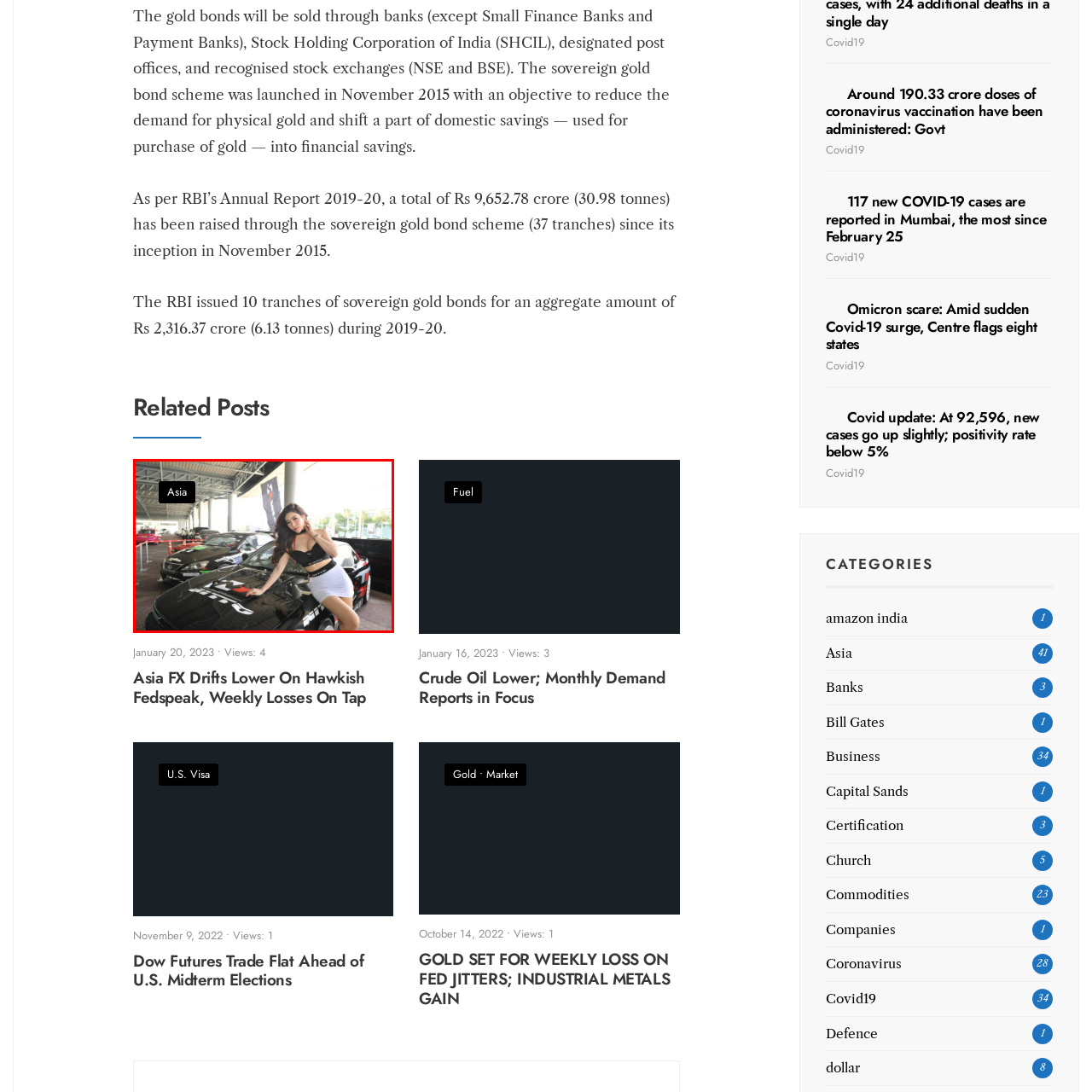Carefully describe the image located within the red boundary.

The image captures a stylish scene featuring a woman posing confidently beside a sleek black car, showcasing a blend of automotive excitement and fashion. She is dressed in a black crop top and a white skirt, exuding a vibrant and youthful energy. In the background, several cars are lined up, indicating a motorsport or automotive event. A banner with the word "Asia" is prominently displayed, hinting at the event's location or theme. The atmosphere suggests a celebration of automotive culture, where performance meets style, attracting car enthusiasts and fashion aficionados alike.